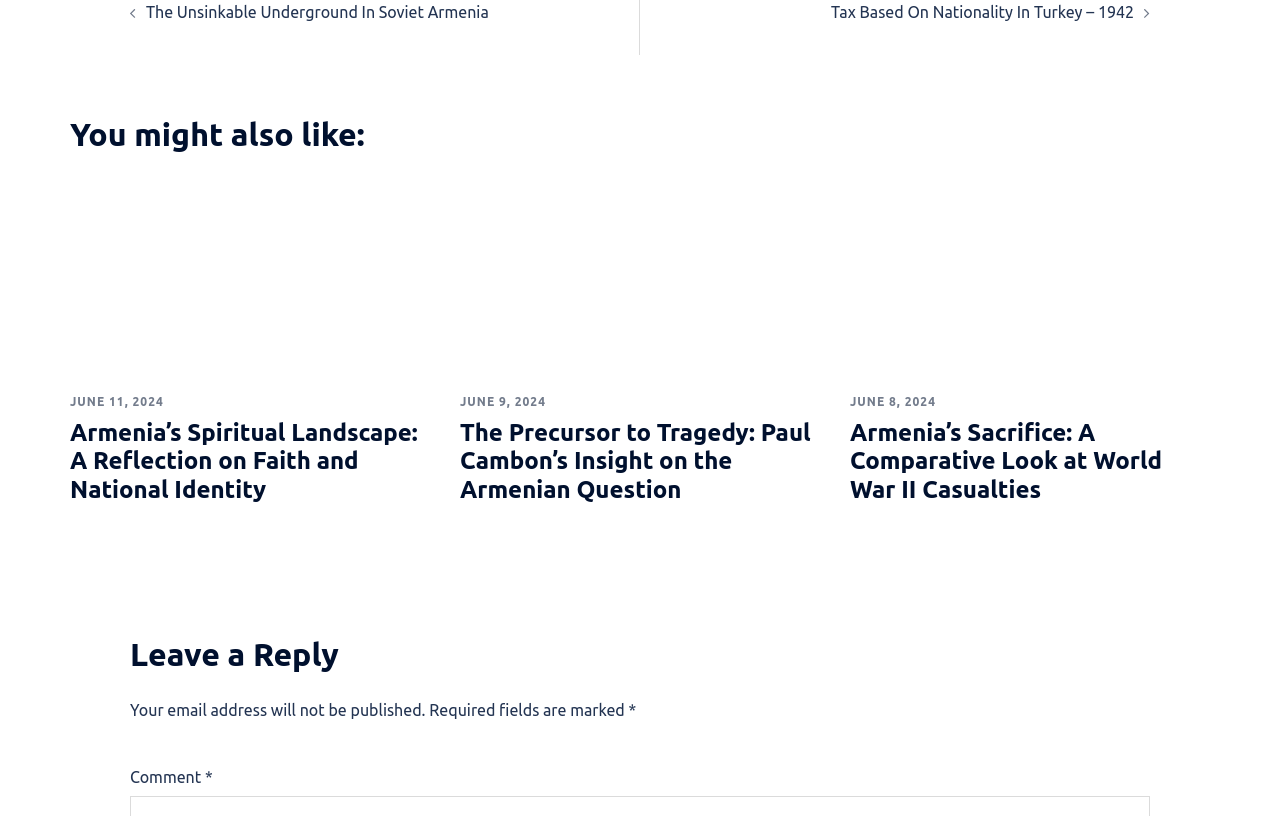Please locate the UI element described by "June 8, 2024June 8, 2024" and provide its bounding box coordinates.

[0.664, 0.485, 0.731, 0.5]